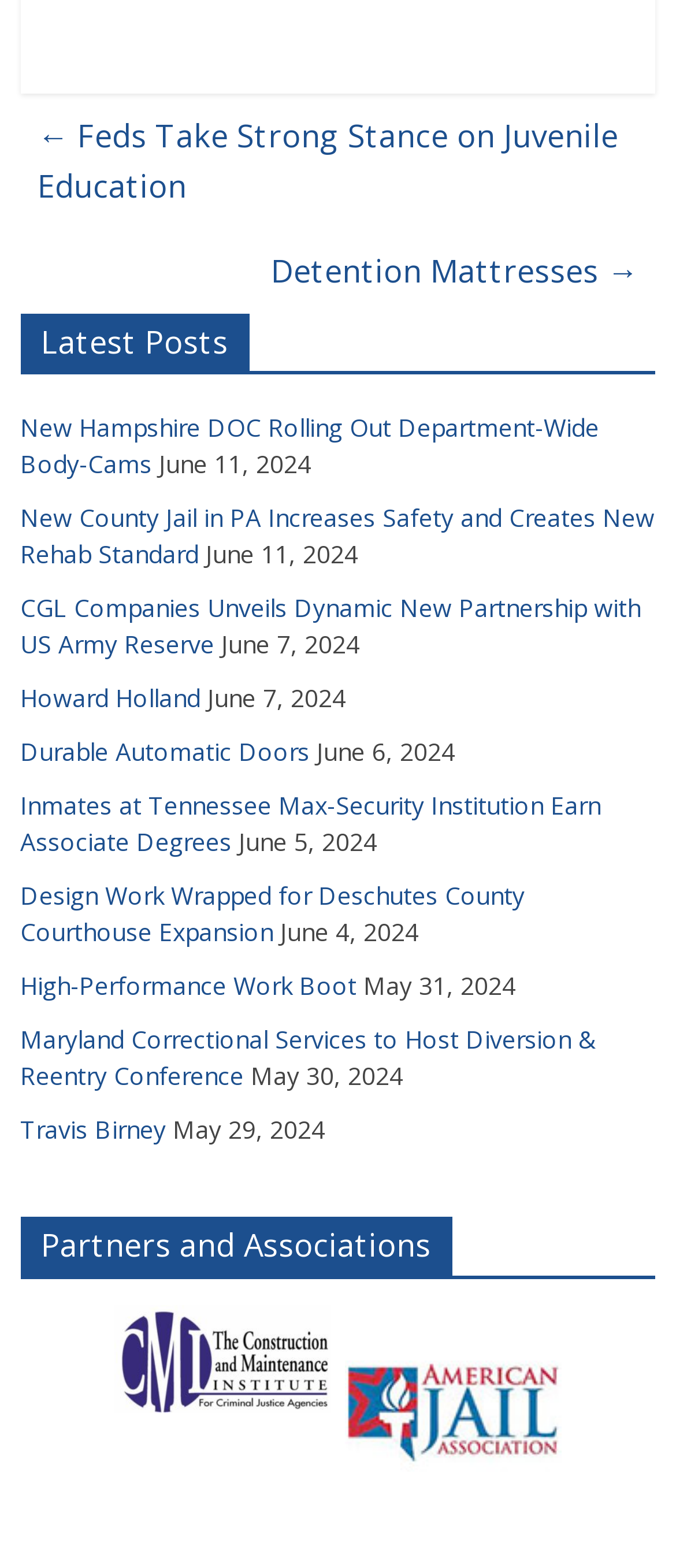Please provide a one-word or phrase answer to the question: 
What is the date of the second post?

June 7, 2024